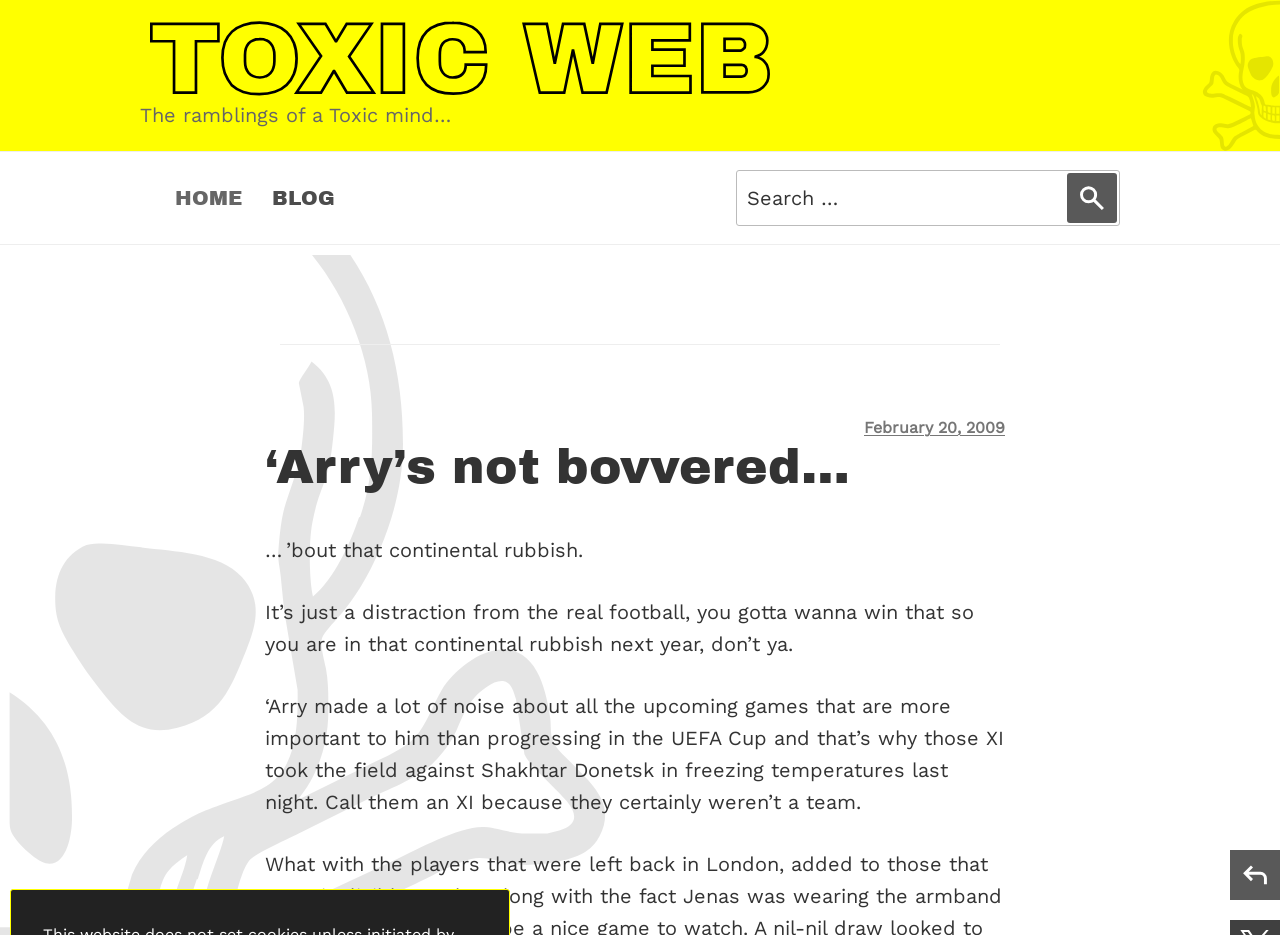What is the author's opinion about the UEFA Cup?
Please give a detailed and thorough answer to the question, covering all relevant points.

The author's opinion about the UEFA Cup can be inferred from the text, which states that 'It's just a distraction from the real football, you gotta wanna win that so you are in that continental rubbish next year, don’t ya.' This suggests that the author does not consider the UEFA Cup to be a priority.